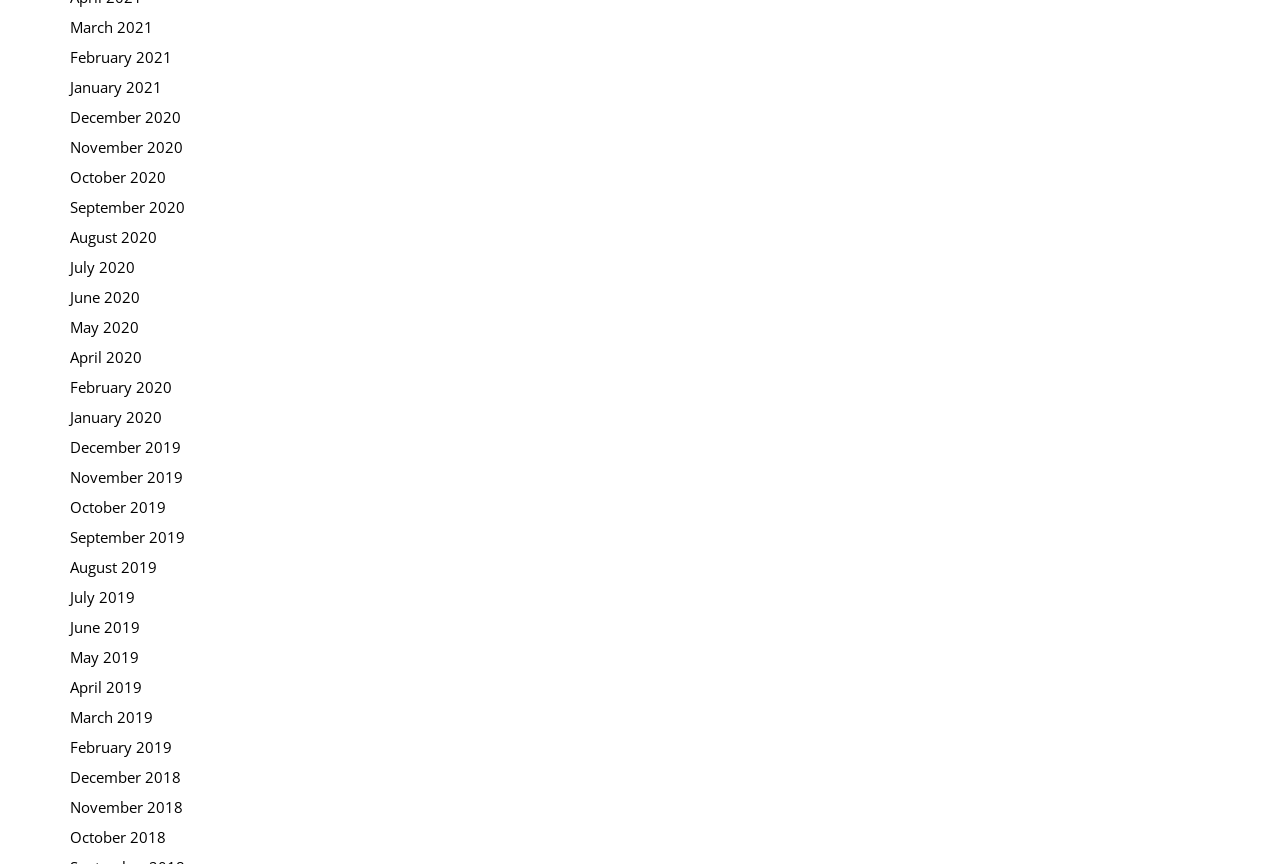Please provide the bounding box coordinates for the element that needs to be clicked to perform the following instruction: "View October 2020". The coordinates should be given as four float numbers between 0 and 1, i.e., [left, top, right, bottom].

[0.055, 0.193, 0.13, 0.216]